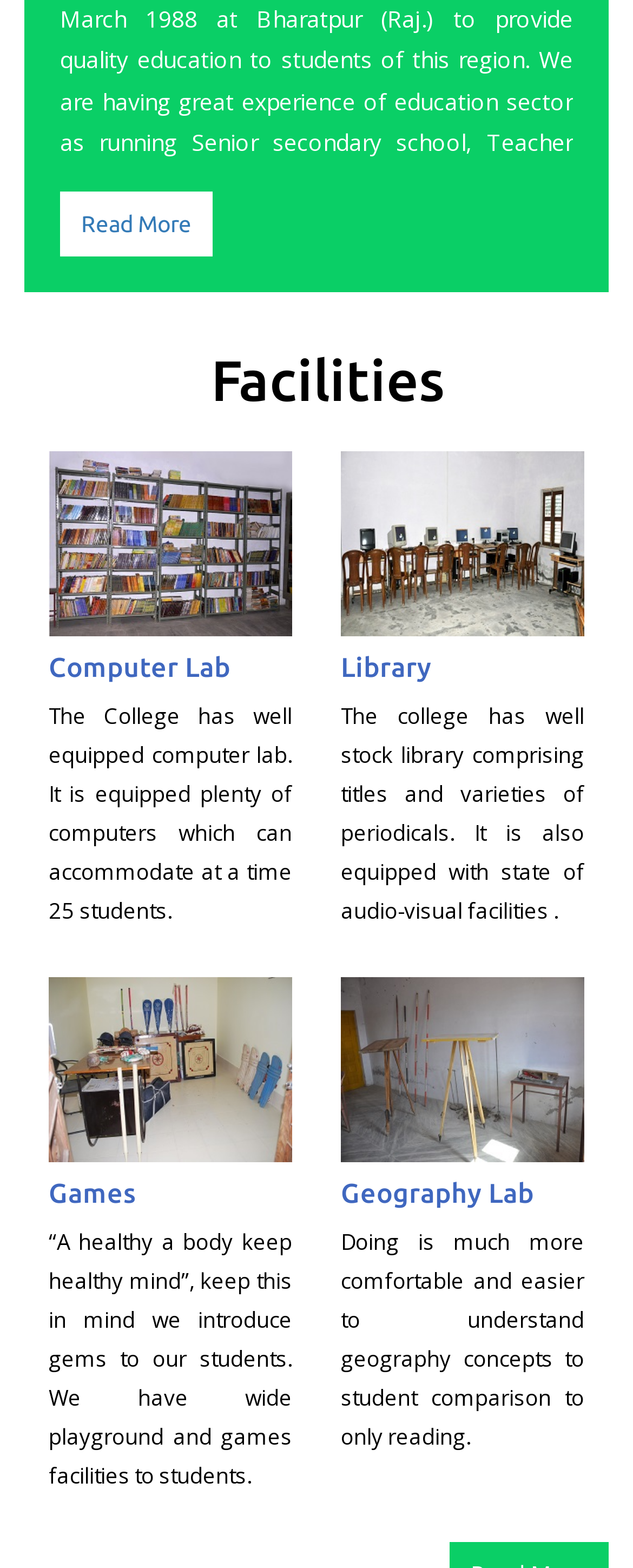Please give a succinct answer using a single word or phrase:
How many facilities are listed on this webpage?

4